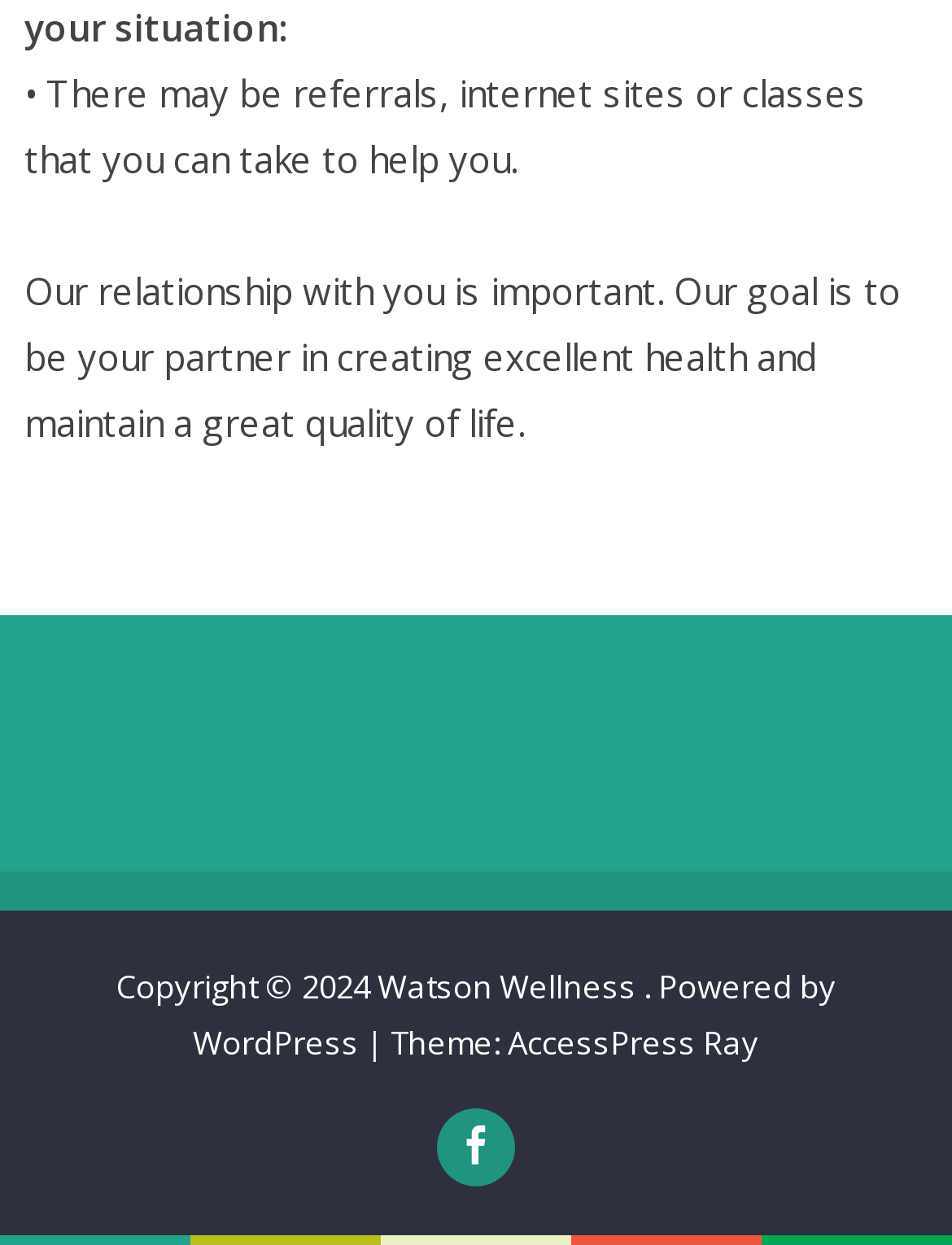Provide the bounding box coordinates of the HTML element this sentence describes: "Watson Wellness". The bounding box coordinates consist of four float numbers between 0 and 1, i.e., [left, top, right, bottom].

[0.396, 0.774, 0.676, 0.809]